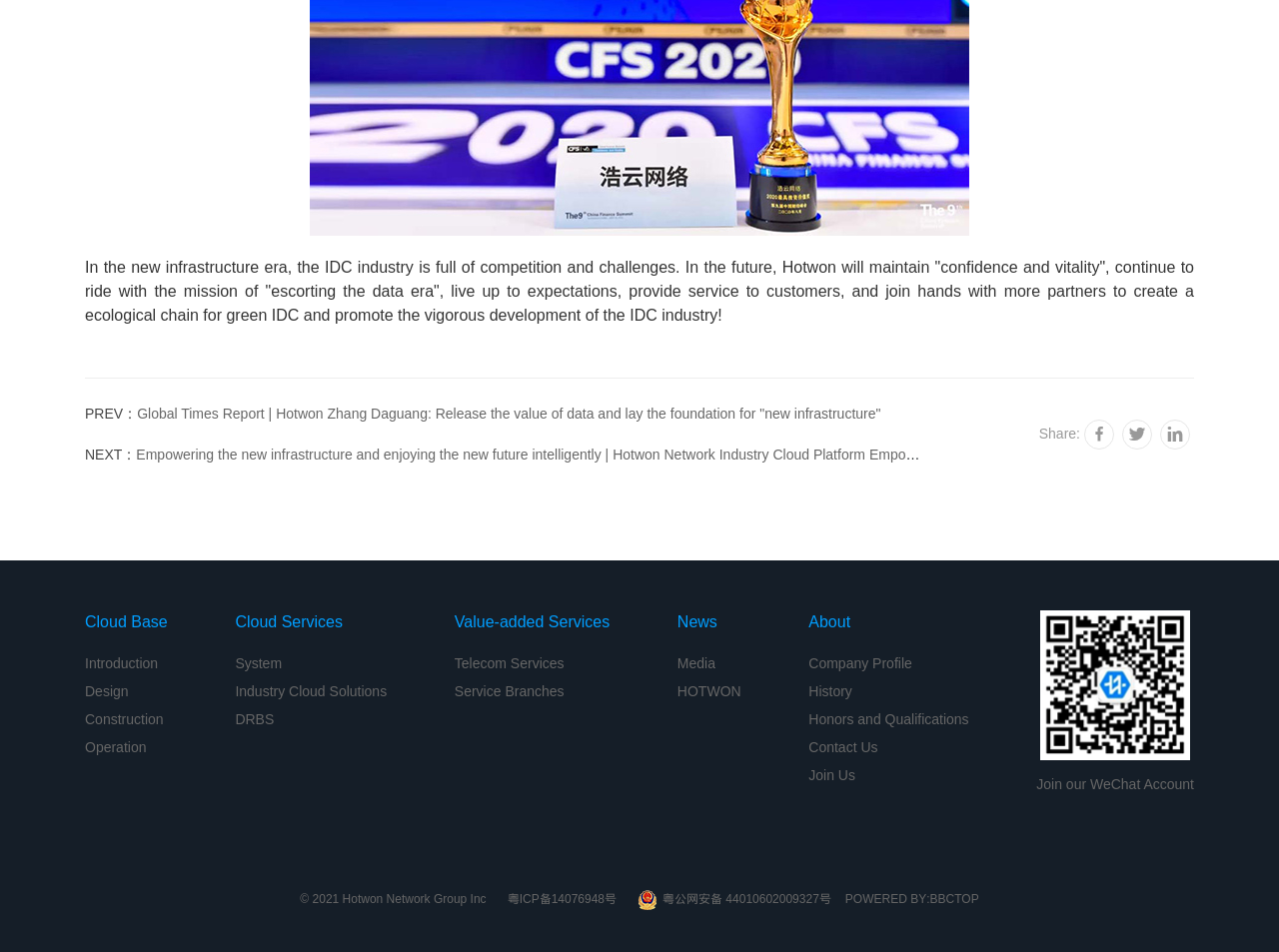How many main categories are there in the Cloud Base section?
Please give a well-detailed answer to the question.

In the Cloud Base section, there are four main categories: Introduction, Design, Construction, and Operation. These categories are listed as links under the Cloud Base heading.